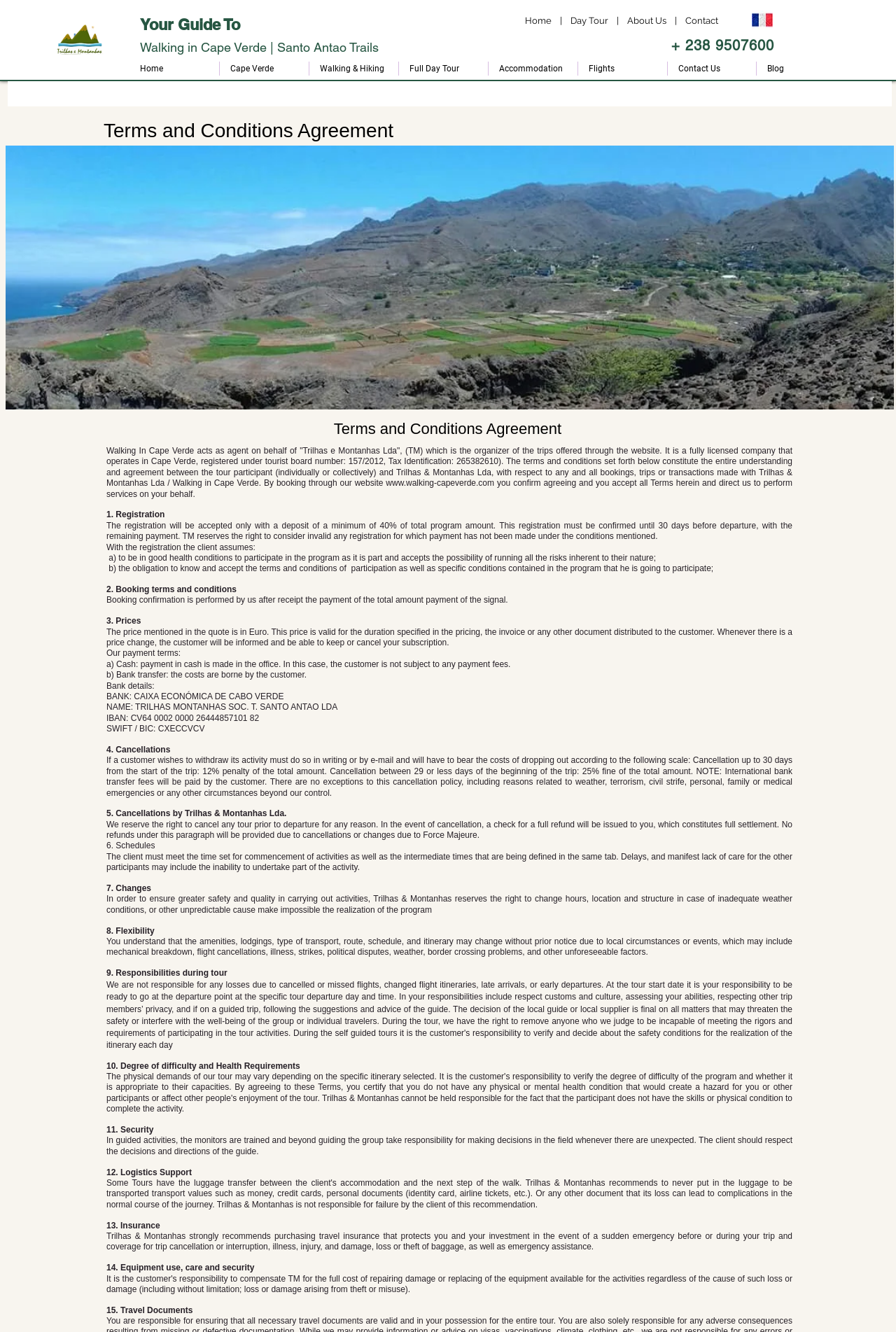Identify the bounding box coordinates of the section to be clicked to complete the task described by the following instruction: "Check the 'Blog'". The coordinates should be four float numbers between 0 and 1, formatted as [left, top, right, bottom].

[0.845, 0.046, 0.943, 0.057]